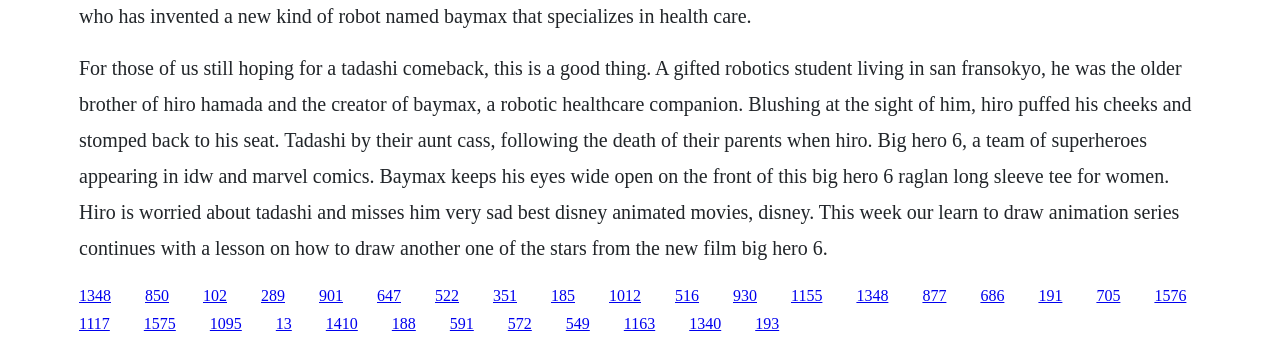Give a one-word or one-phrase response to the question:
What is Hiro's relationship with Tadashi?

Brother